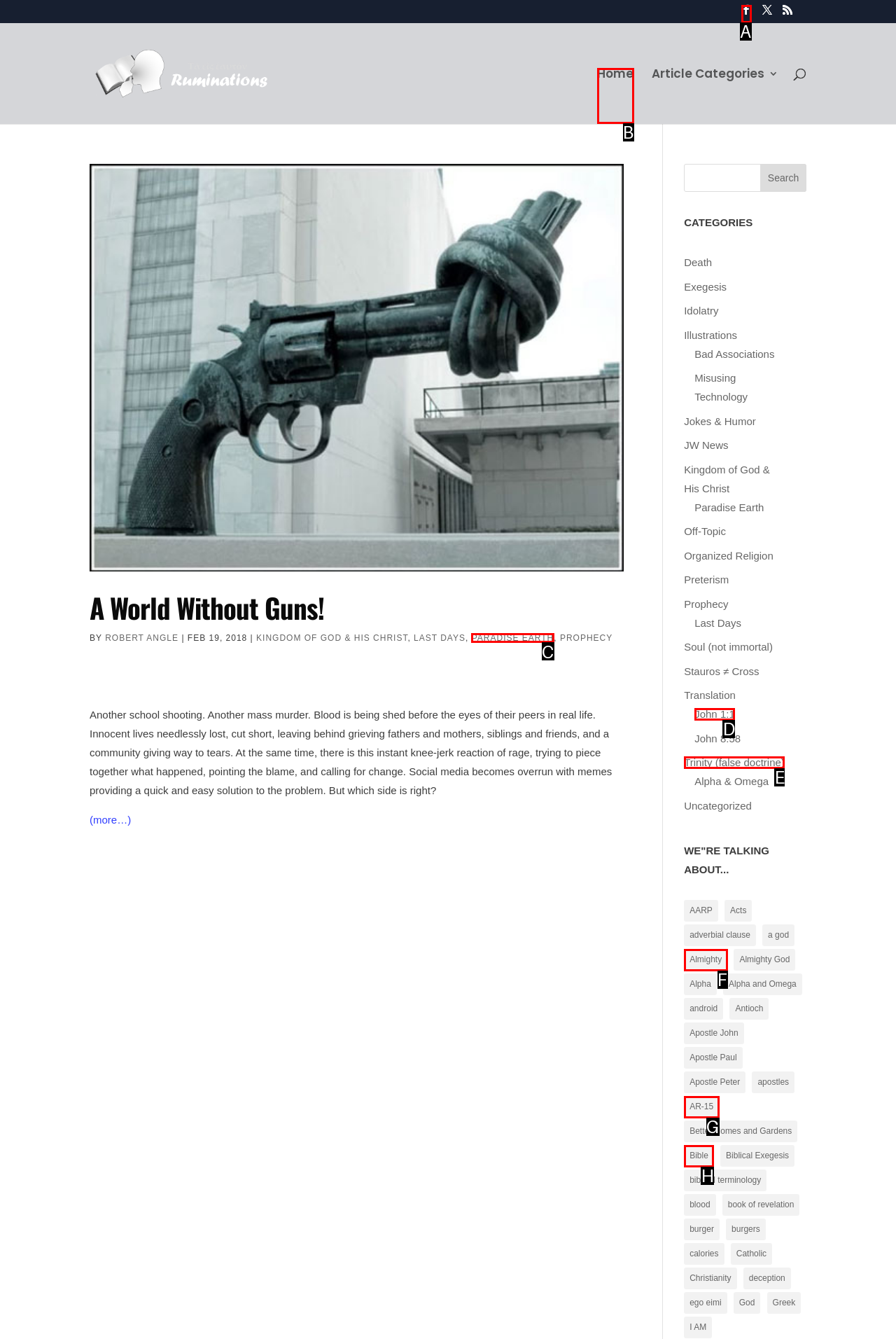Determine the letter of the element I should select to fulfill the following instruction: Click on the category 'Paradise Earth'. Just provide the letter.

C